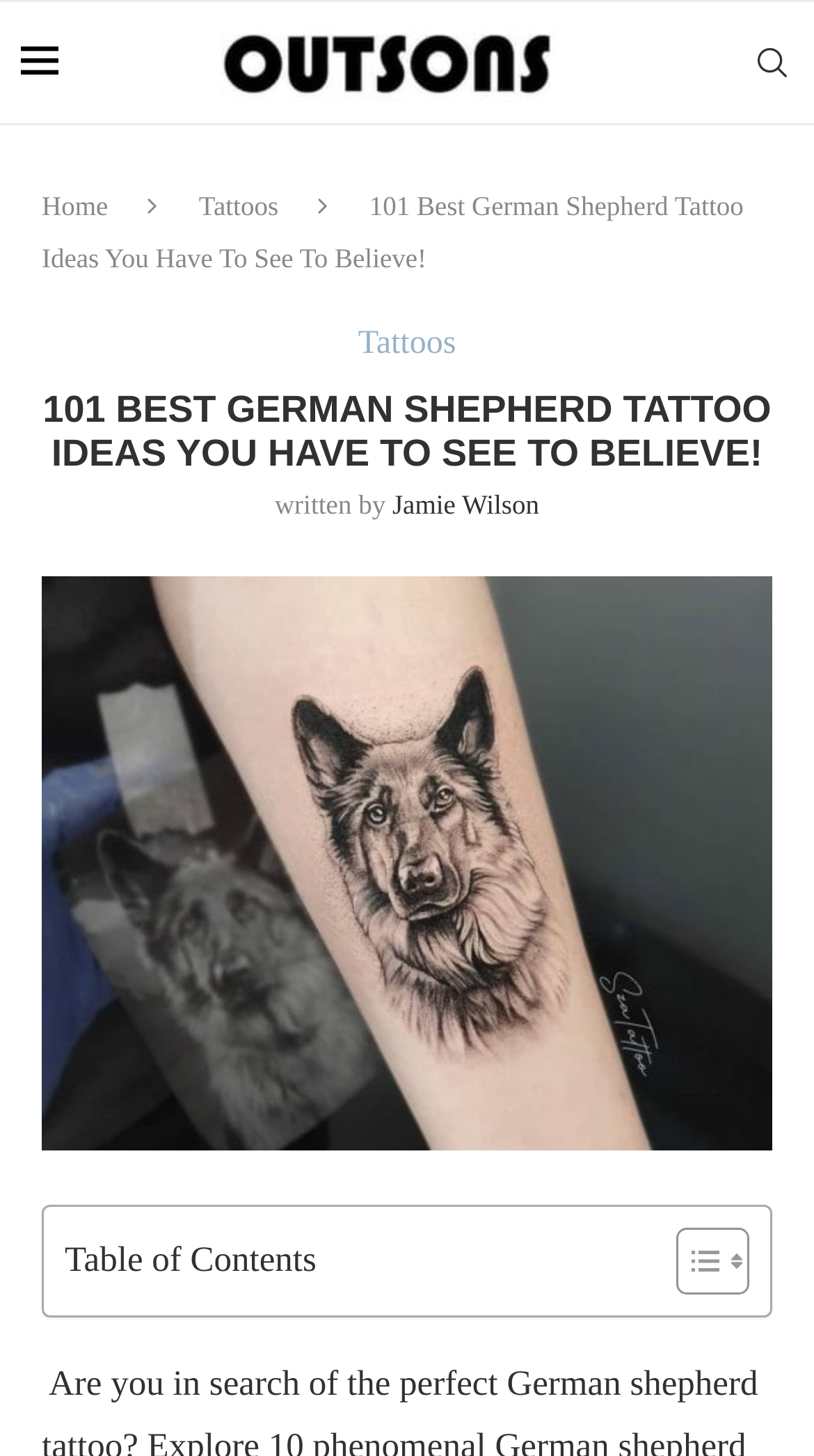Respond concisely with one word or phrase to the following query:
What is the purpose of the table of contents?

To navigate the webpage